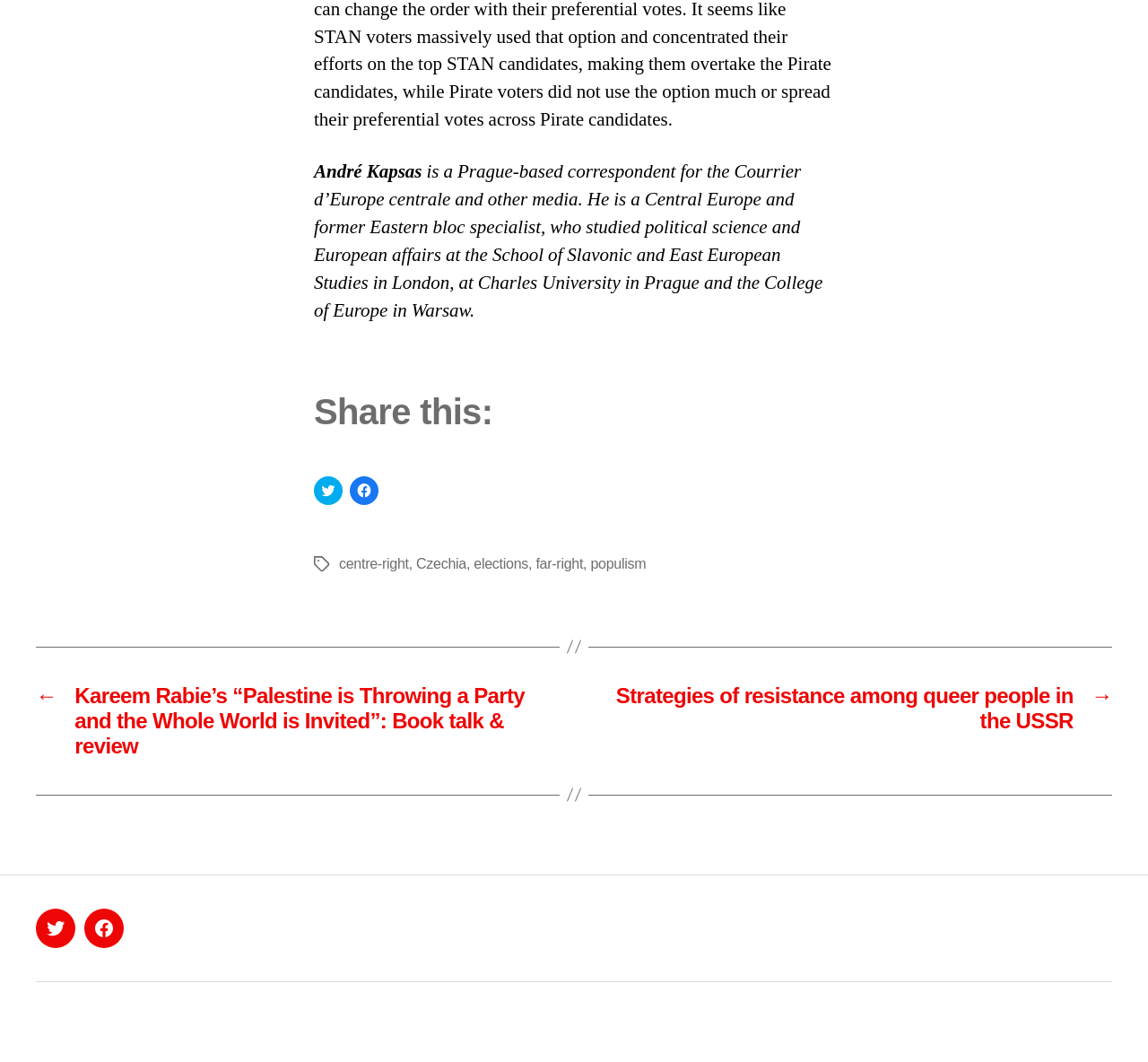Pinpoint the bounding box coordinates of the clickable area necessary to execute the following instruction: "Read the 'Sunrise' chapter". The coordinates should be given as four float numbers between 0 and 1, namely [left, top, right, bottom].

None